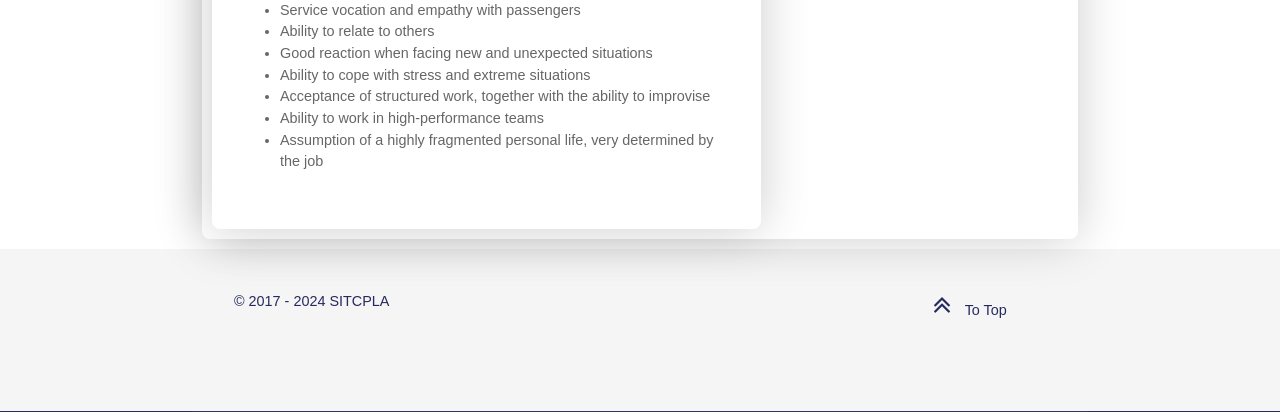Use one word or a short phrase to answer the question provided: 
What are the qualities required for a service vocation?

Empathy, ability to relate, etc.